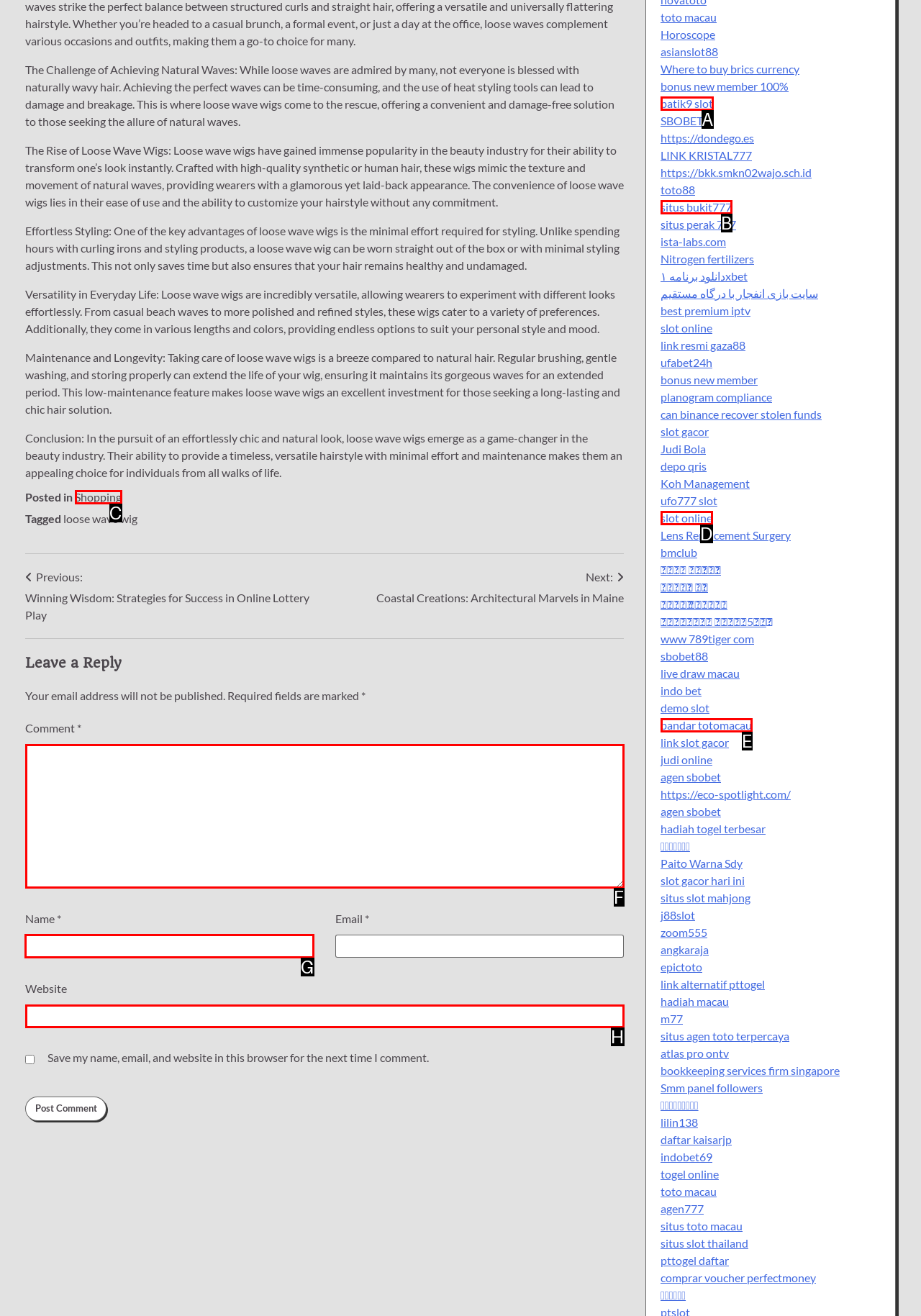Tell me which letter corresponds to the UI element that should be clicked to fulfill this instruction: Enter your name in the 'Name' field
Answer using the letter of the chosen option directly.

G